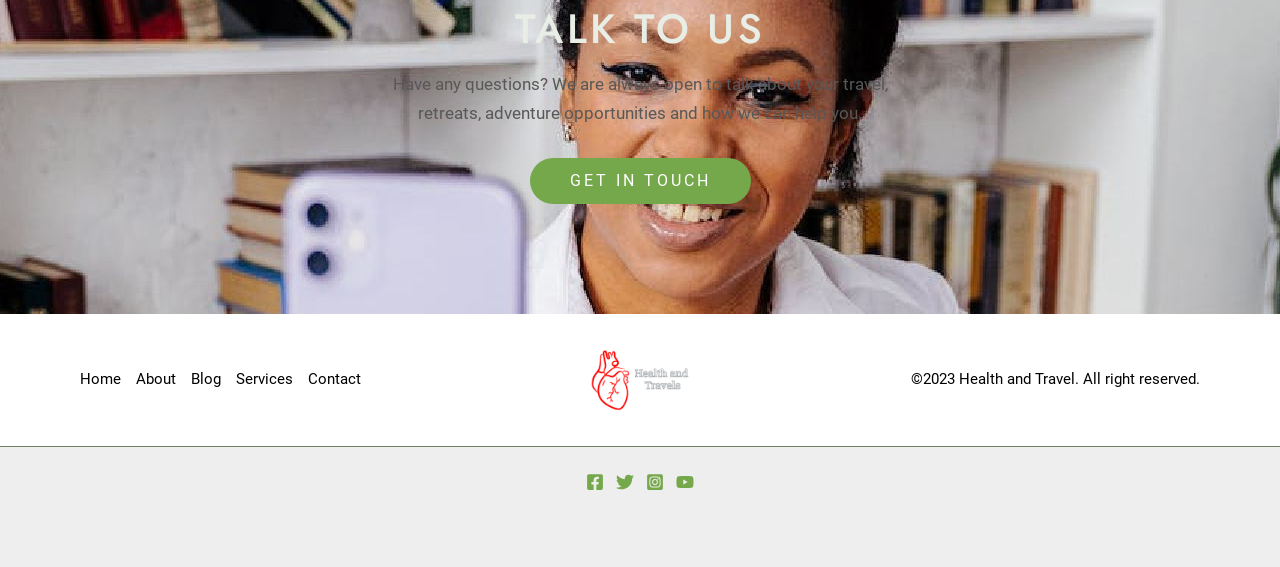What are the social media platforms available on the webpage?
Answer with a single word or phrase by referring to the visual content.

Facebook, Twitter, Instagram, YouTube